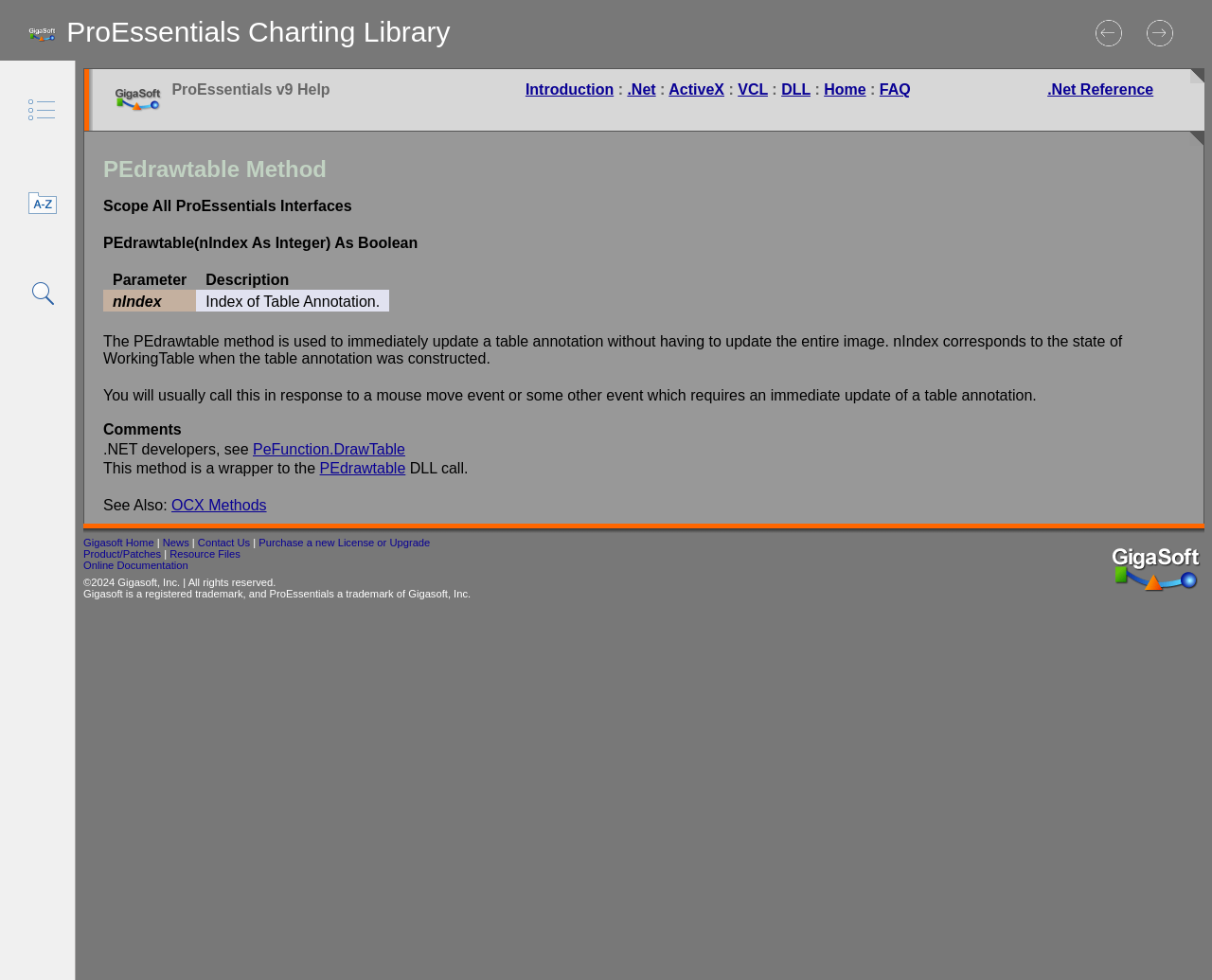What type of content is available in the 'ProEssential's Reference' link?
Provide a detailed answer to the question, using the image to inform your response.

The 'ProEssential's Reference' link is likely to contain reference material related to the ProEssentials Charting Library, such as API documentation, technical guides, or other resources that provide detailed information about the library.